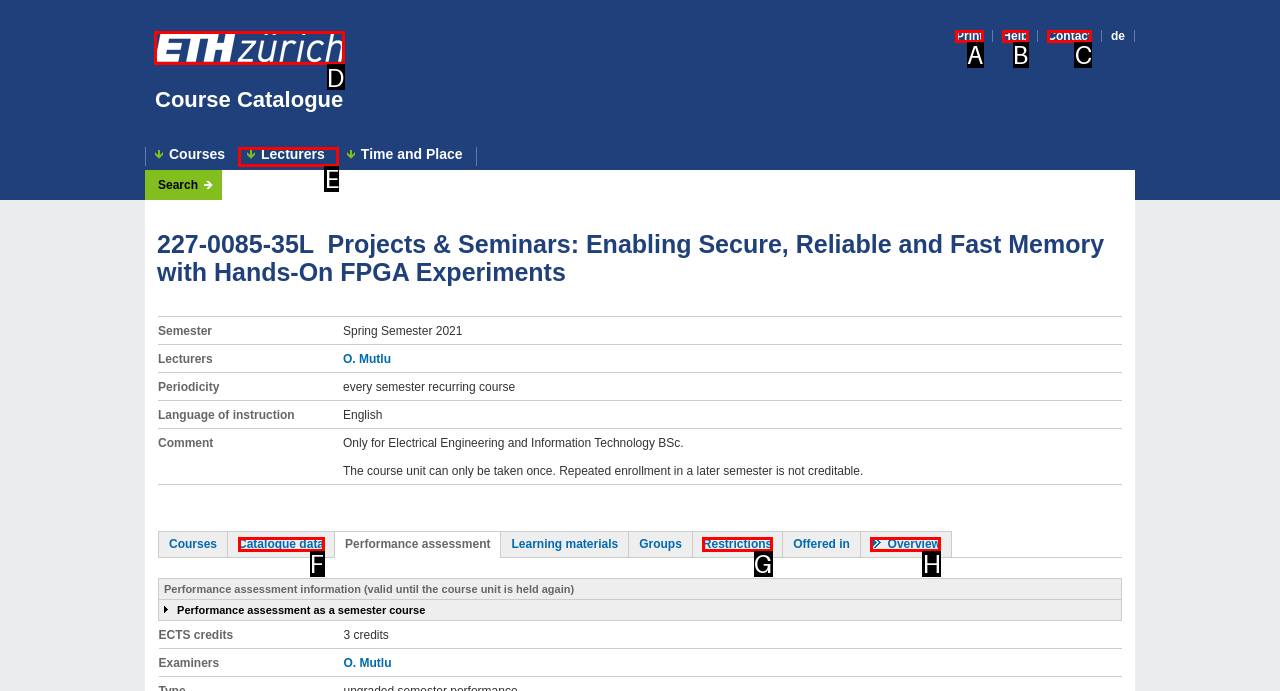Select the appropriate bounding box to fulfill the task: Go to ETH Homepage Respond with the corresponding letter from the choices provided.

D